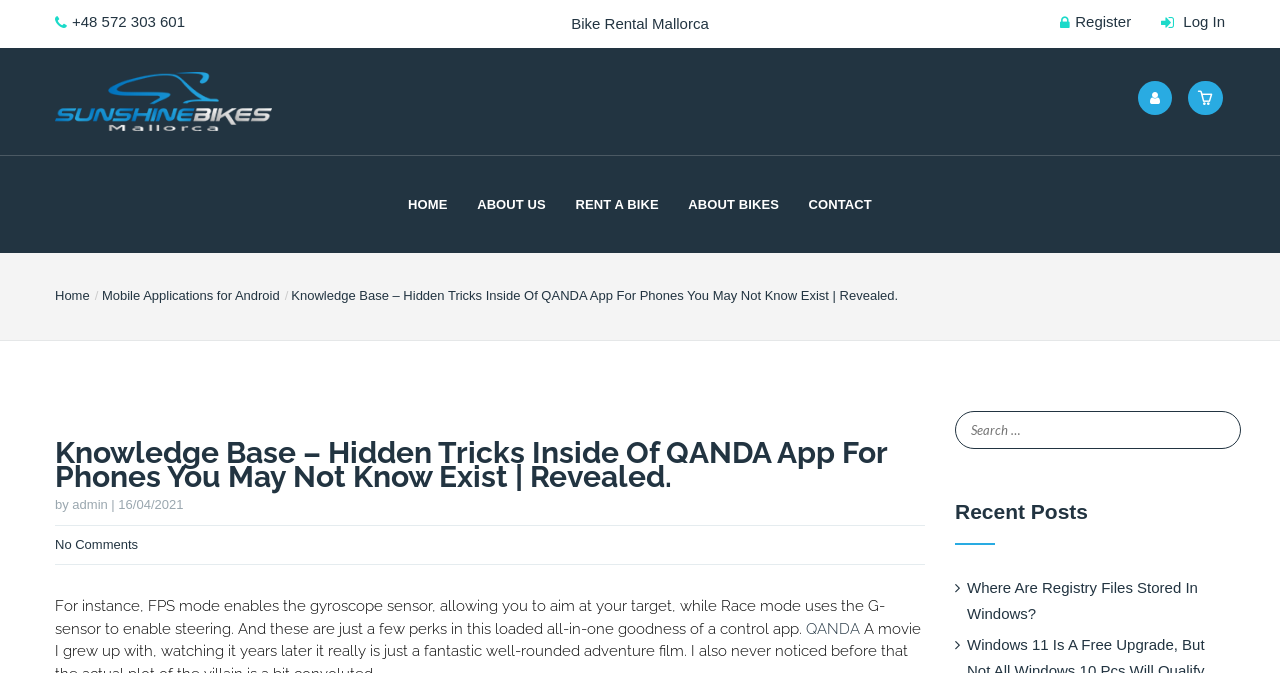Provide a one-word or brief phrase answer to the question:
How many links are there in the main navigation menu?

5